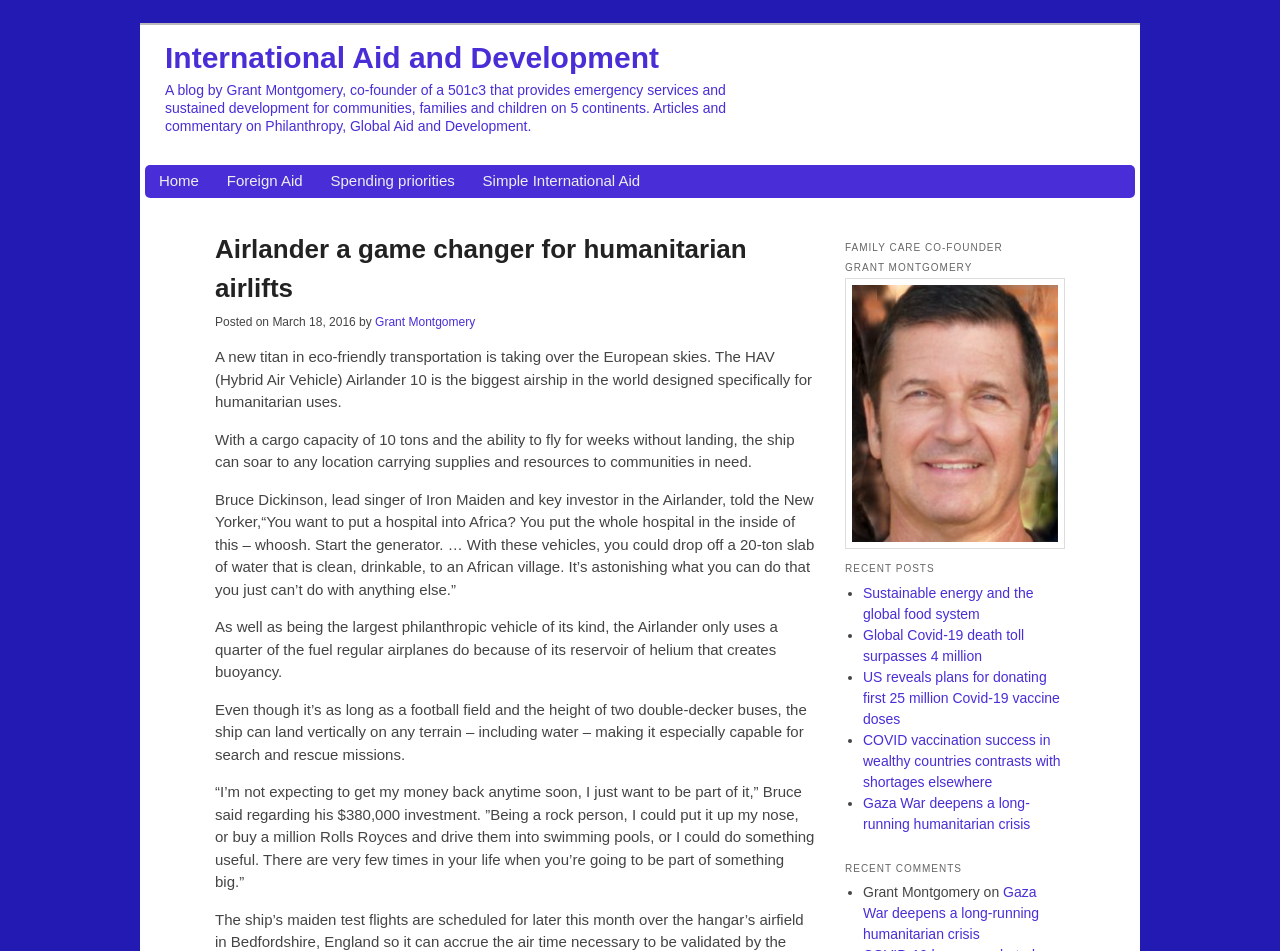Identify and provide the title of the webpage.

Airlander a game changer for humanitarian airlifts